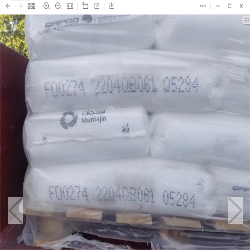What is the material used for?
Using the image, respond with a single word or phrase.

Manufacturing thin and clear films